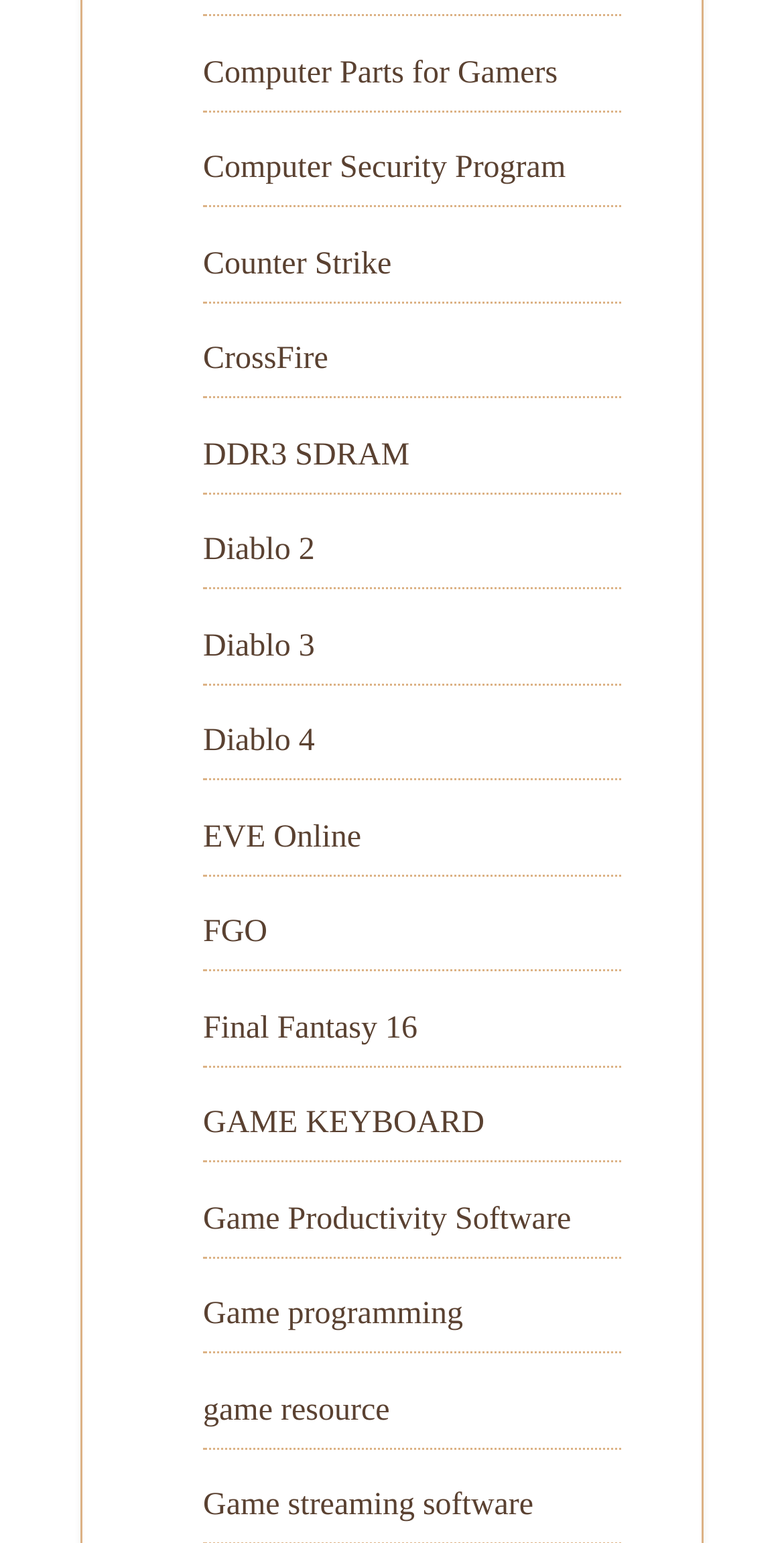Please identify the bounding box coordinates of the element I need to click to follow this instruction: "Click on Computer Parts for Gamers".

[0.259, 0.036, 0.711, 0.058]